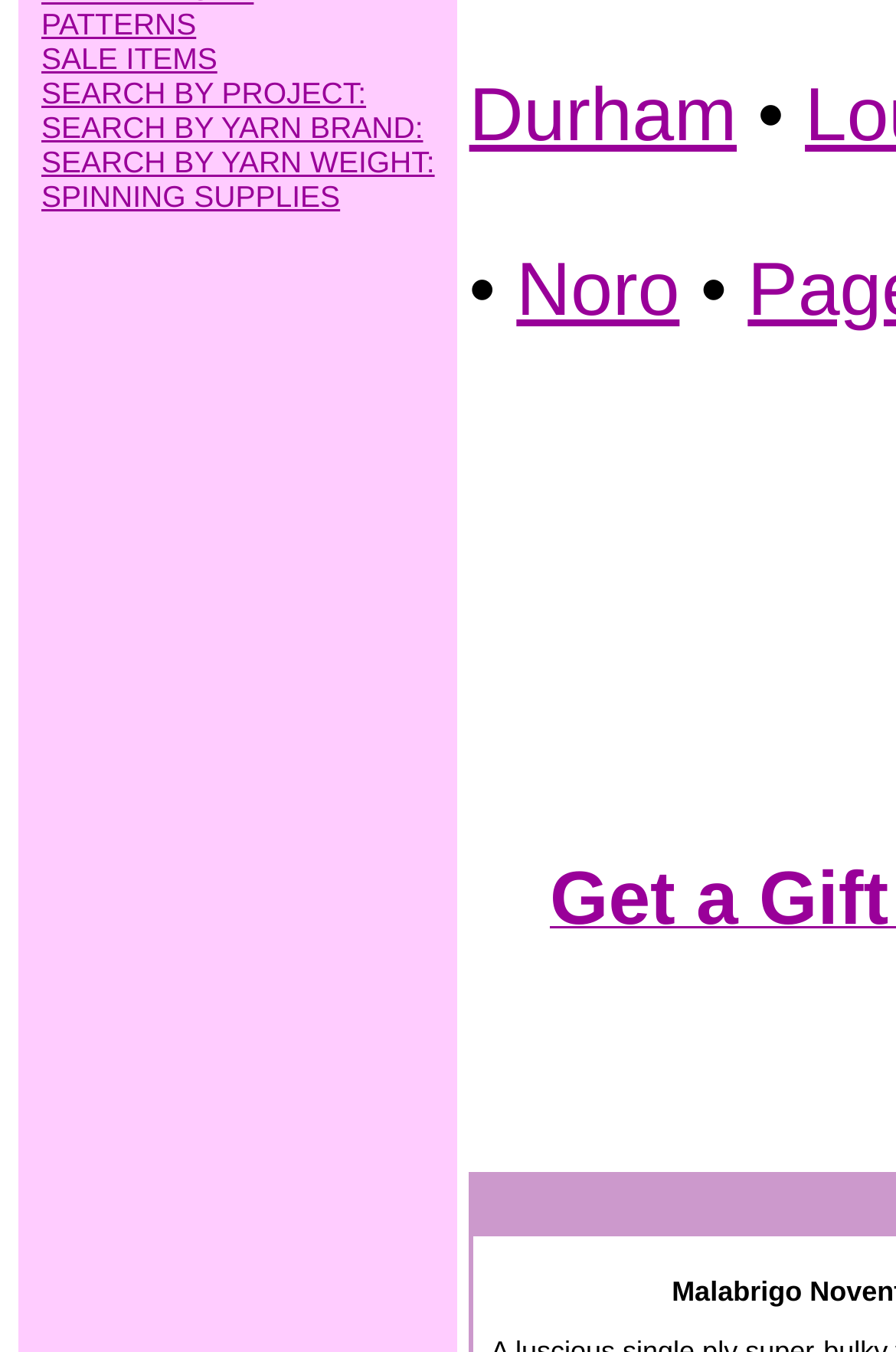Determine the bounding box coordinates for the UI element with the following description: "SEARCH BY PROJECT:". The coordinates should be four float numbers between 0 and 1, represented as [left, top, right, bottom].

[0.046, 0.056, 0.409, 0.082]